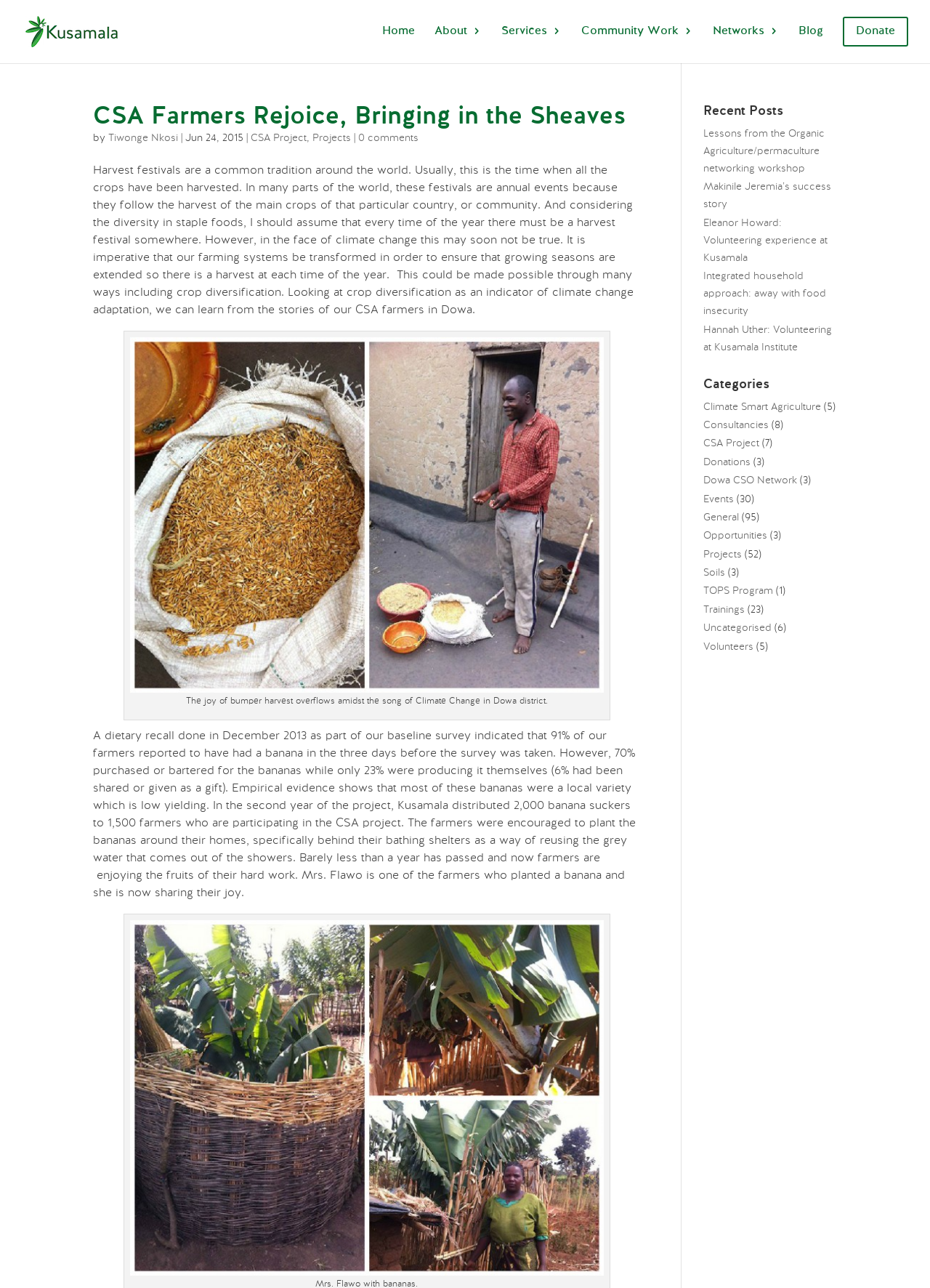What is the name of the project mentioned in the article?
Using the visual information, reply with a single word or short phrase.

CSA Project